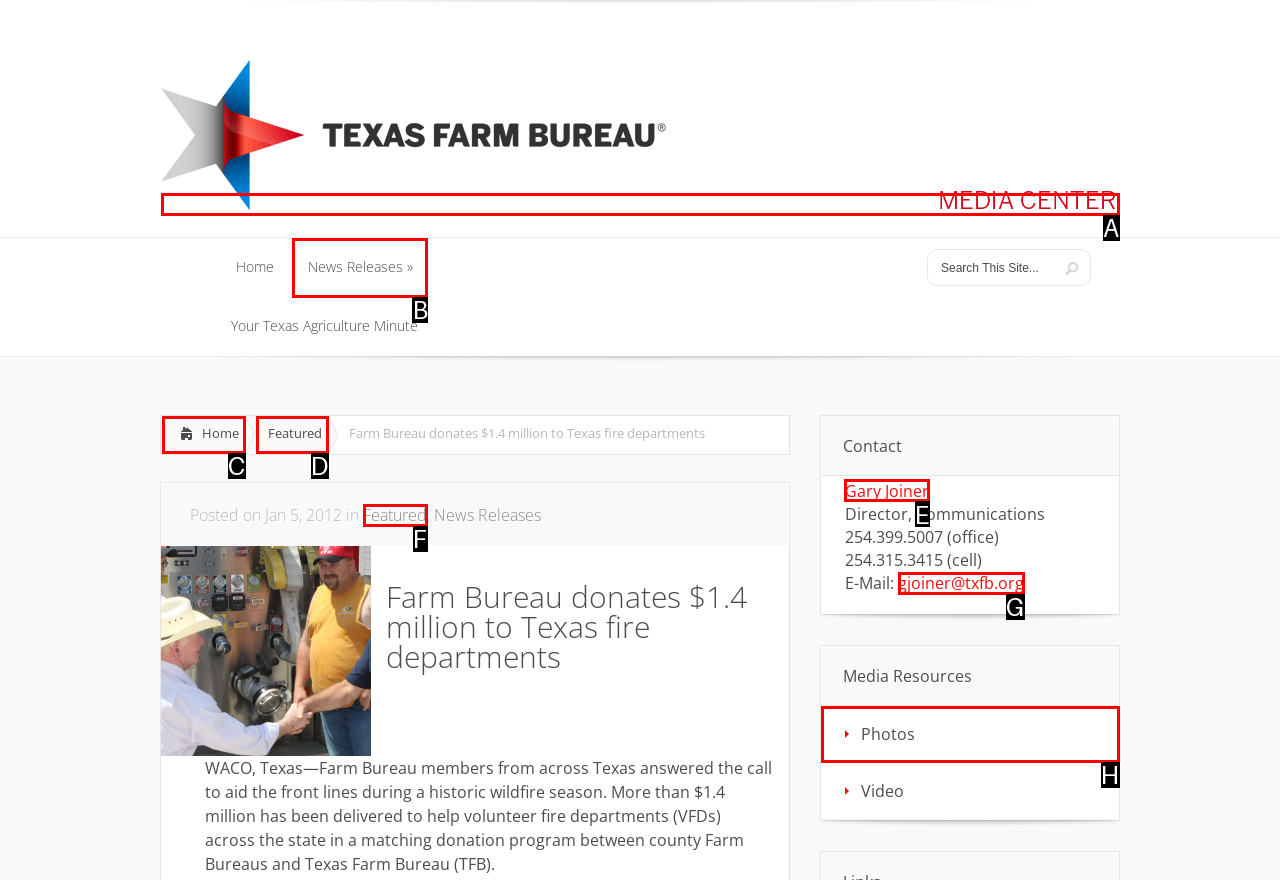Tell me which one HTML element I should click to complete the following task: Contact Gary Joiner Answer with the option's letter from the given choices directly.

E